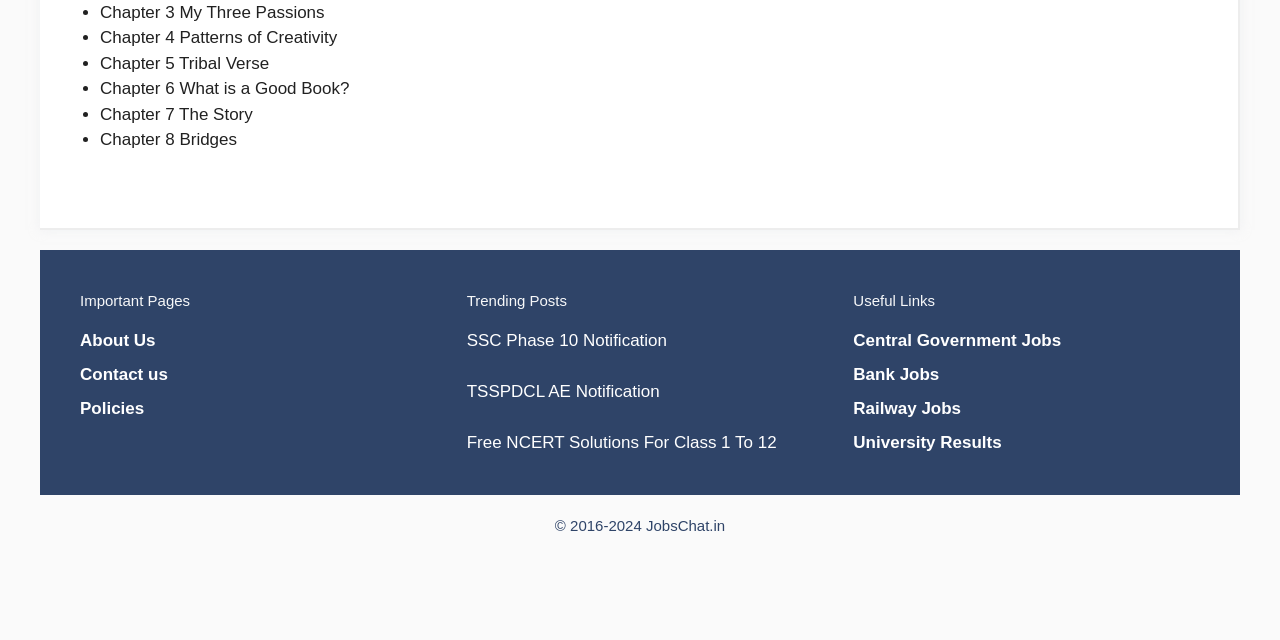Can you find the bounding box coordinates for the UI element given this description: "Contact us"? Provide the coordinates as four float numbers between 0 and 1: [left, top, right, bottom].

[0.062, 0.57, 0.131, 0.599]